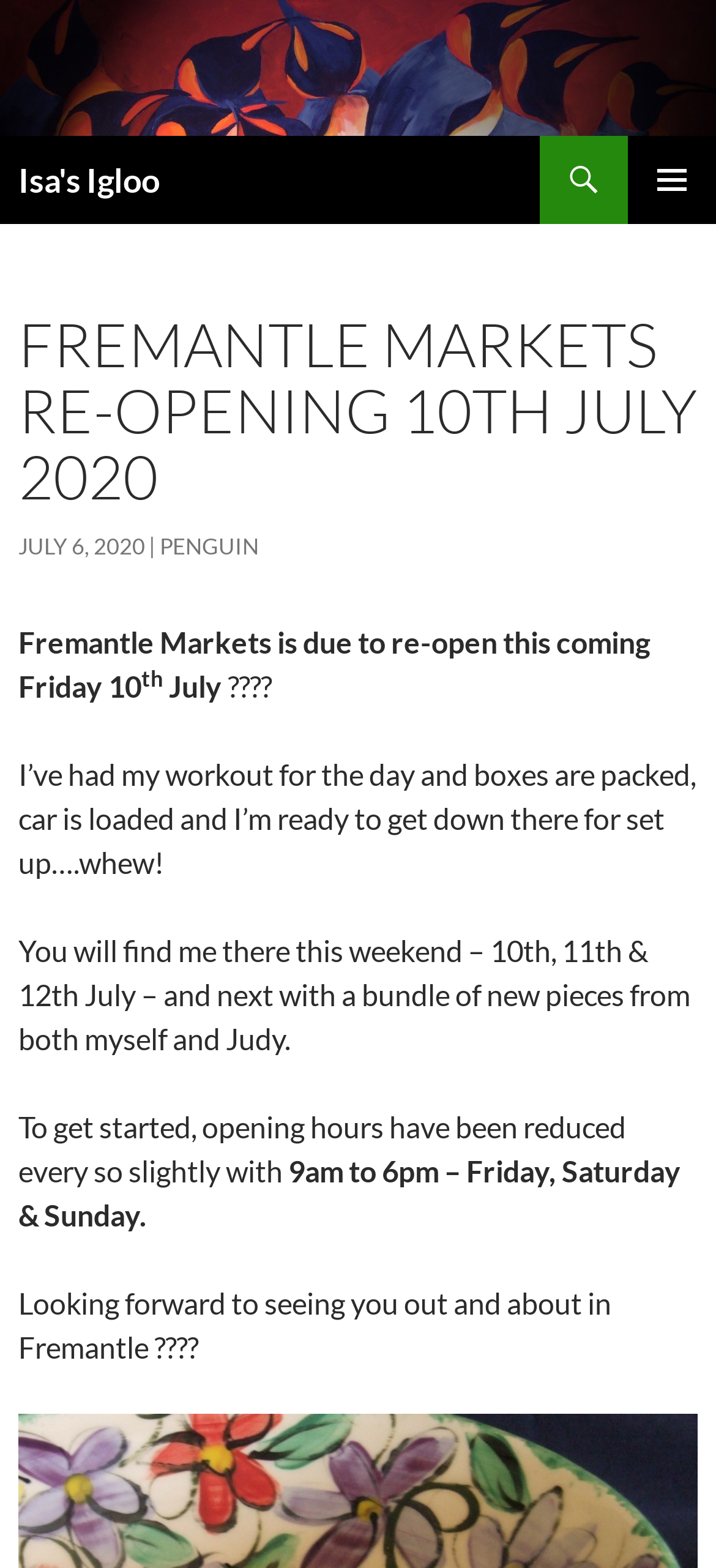What is the date of re-opening mentioned?
Please provide a single word or phrase as the answer based on the screenshot.

10th July 2020